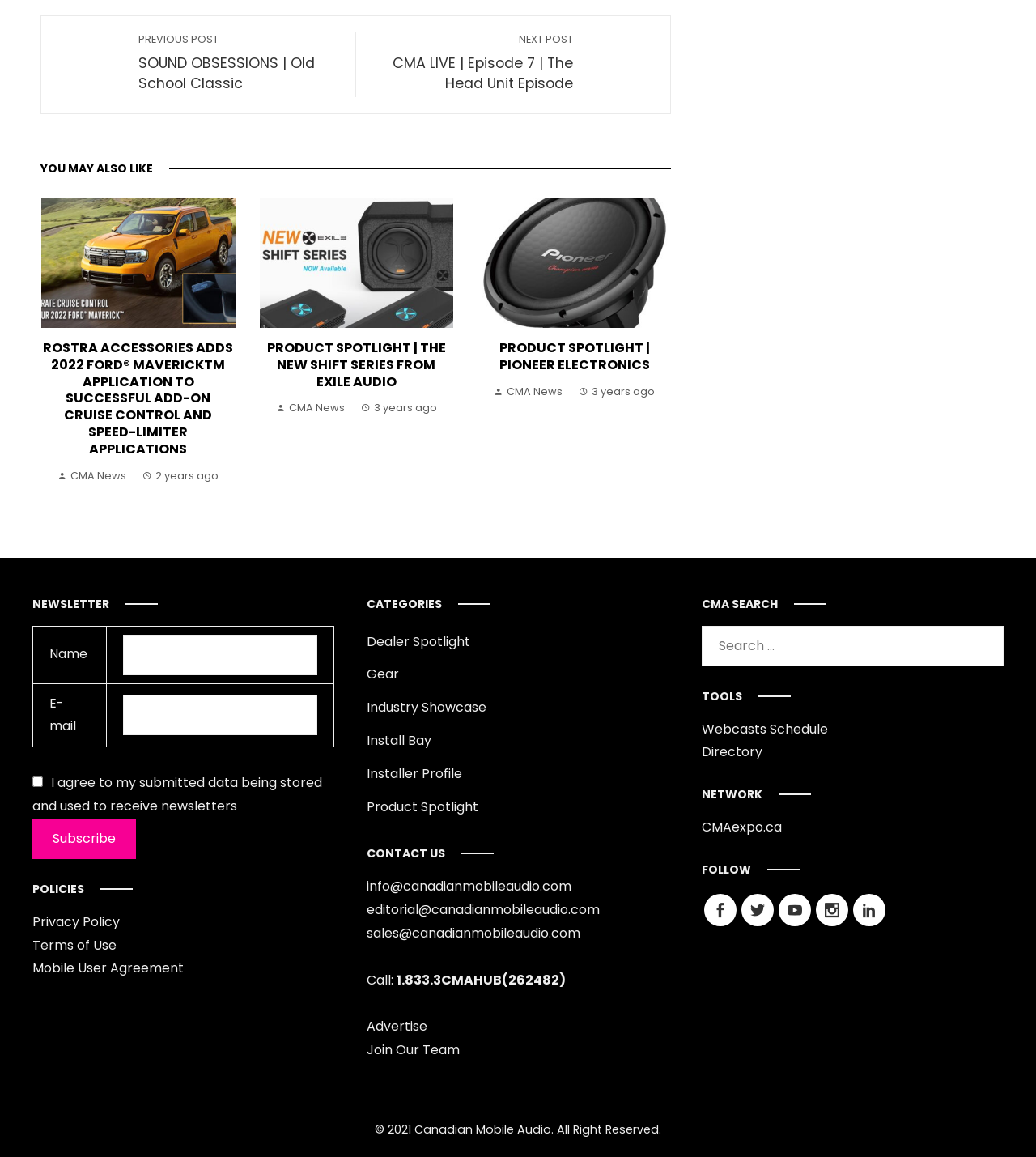Please determine the bounding box coordinates of the clickable area required to carry out the following instruction: "Search for something". The coordinates must be four float numbers between 0 and 1, represented as [left, top, right, bottom].

[0.677, 0.541, 0.969, 0.576]